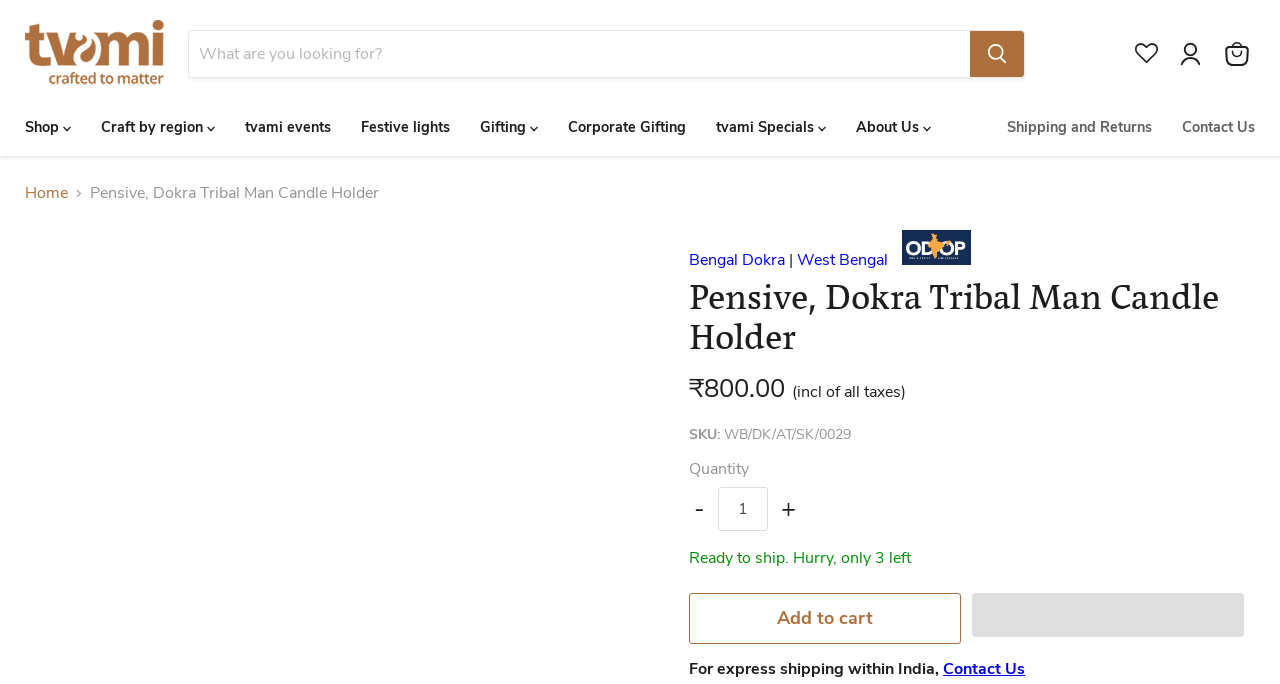Use a single word or phrase to answer the question: What is the material of the candle stand?

Brass